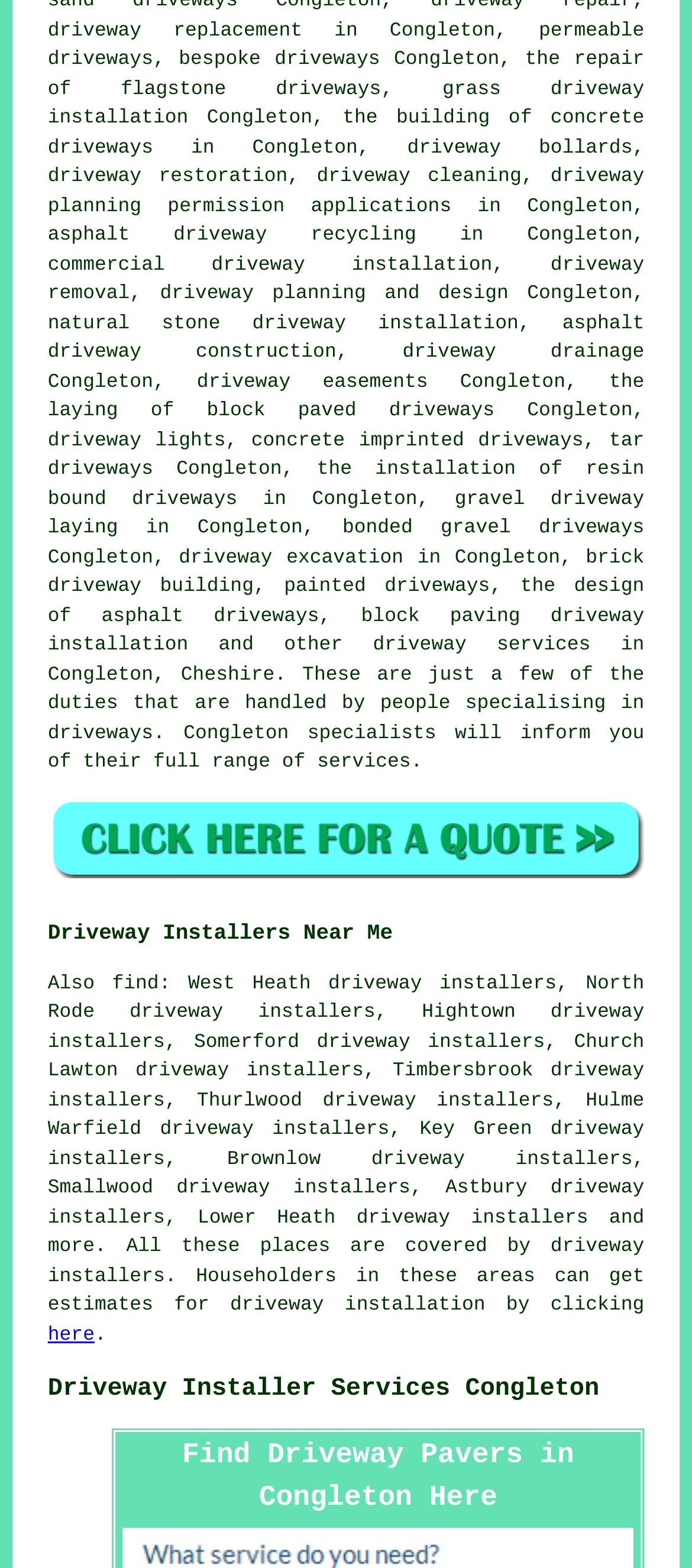Identify the bounding box coordinates for the region to click in order to carry out this instruction: "Click on Book a Driveway Installer in Congleton Cheshire". Provide the coordinates using four float numbers between 0 and 1, formatted as [left, top, right, bottom].

[0.069, 0.544, 0.931, 0.567]